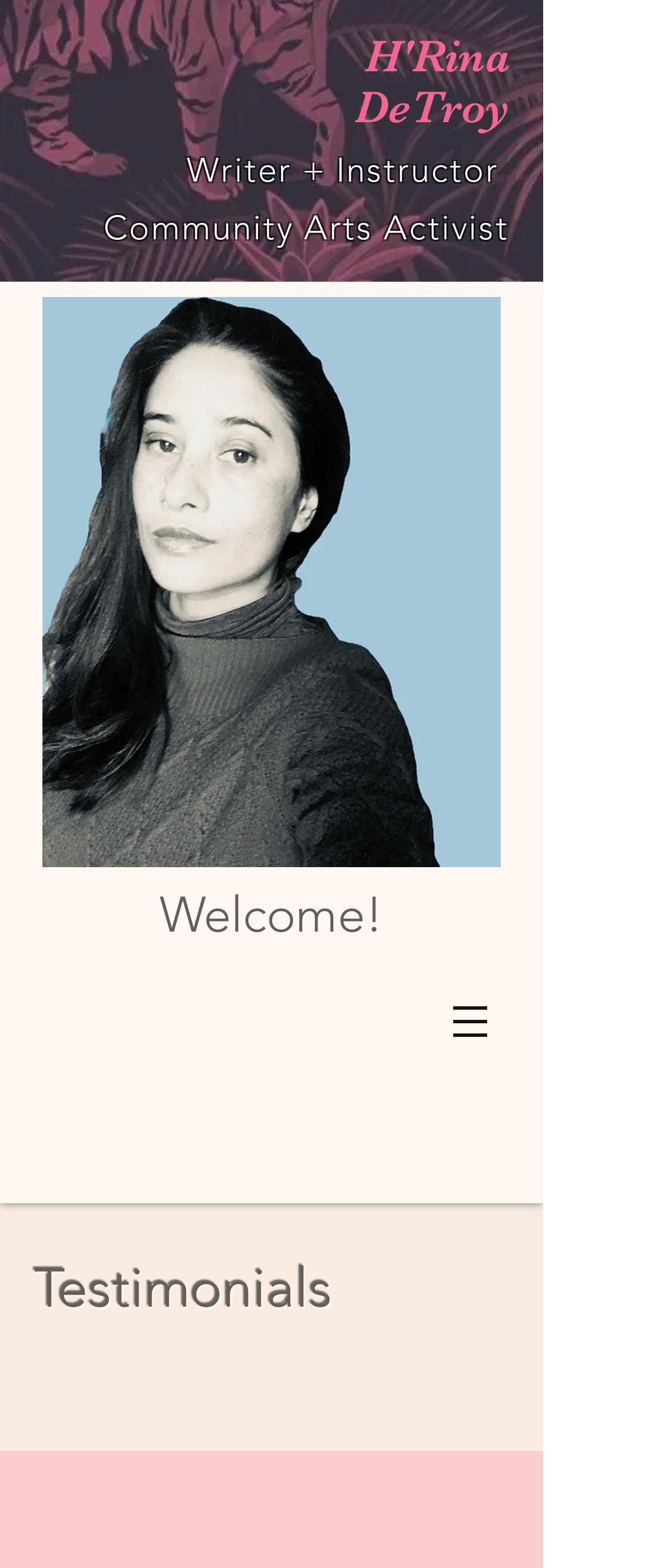What is the purpose of the image?
Using the image, provide a concise answer in one word or a short phrase.

Profile picture